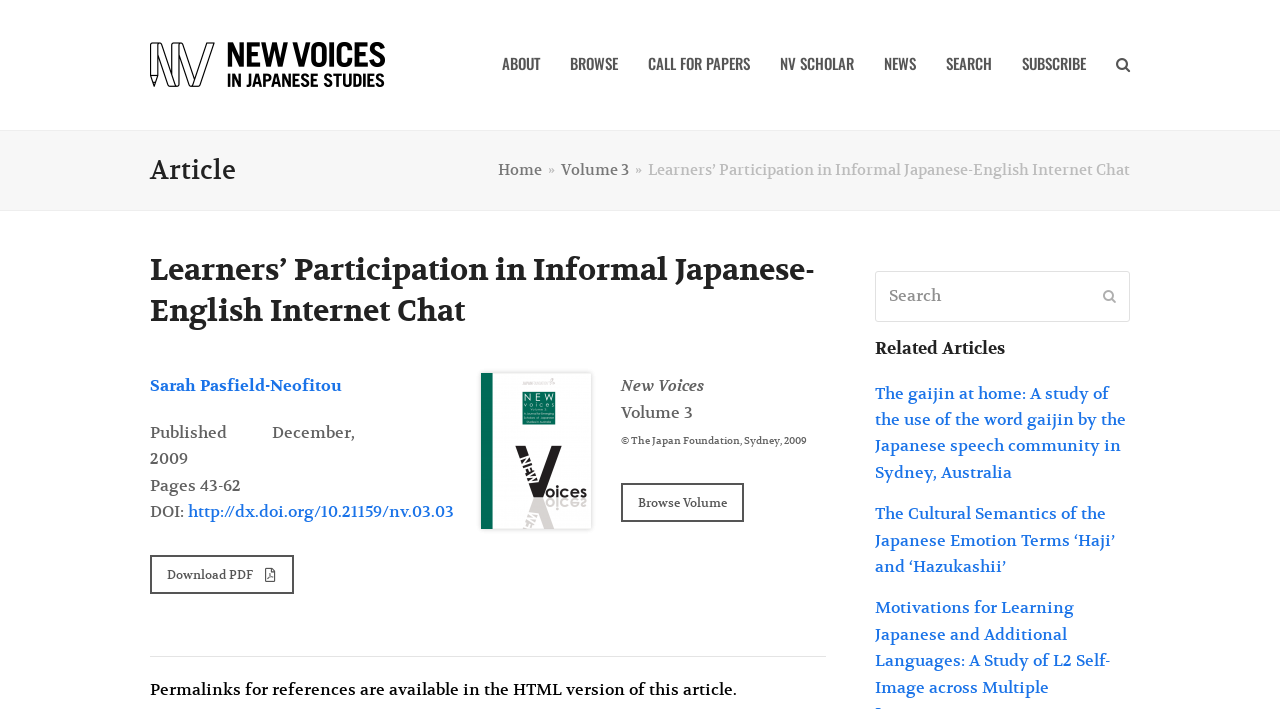Locate the bounding box coordinates of the item that should be clicked to fulfill the instruction: "Download PDF".

[0.117, 0.783, 0.23, 0.838]